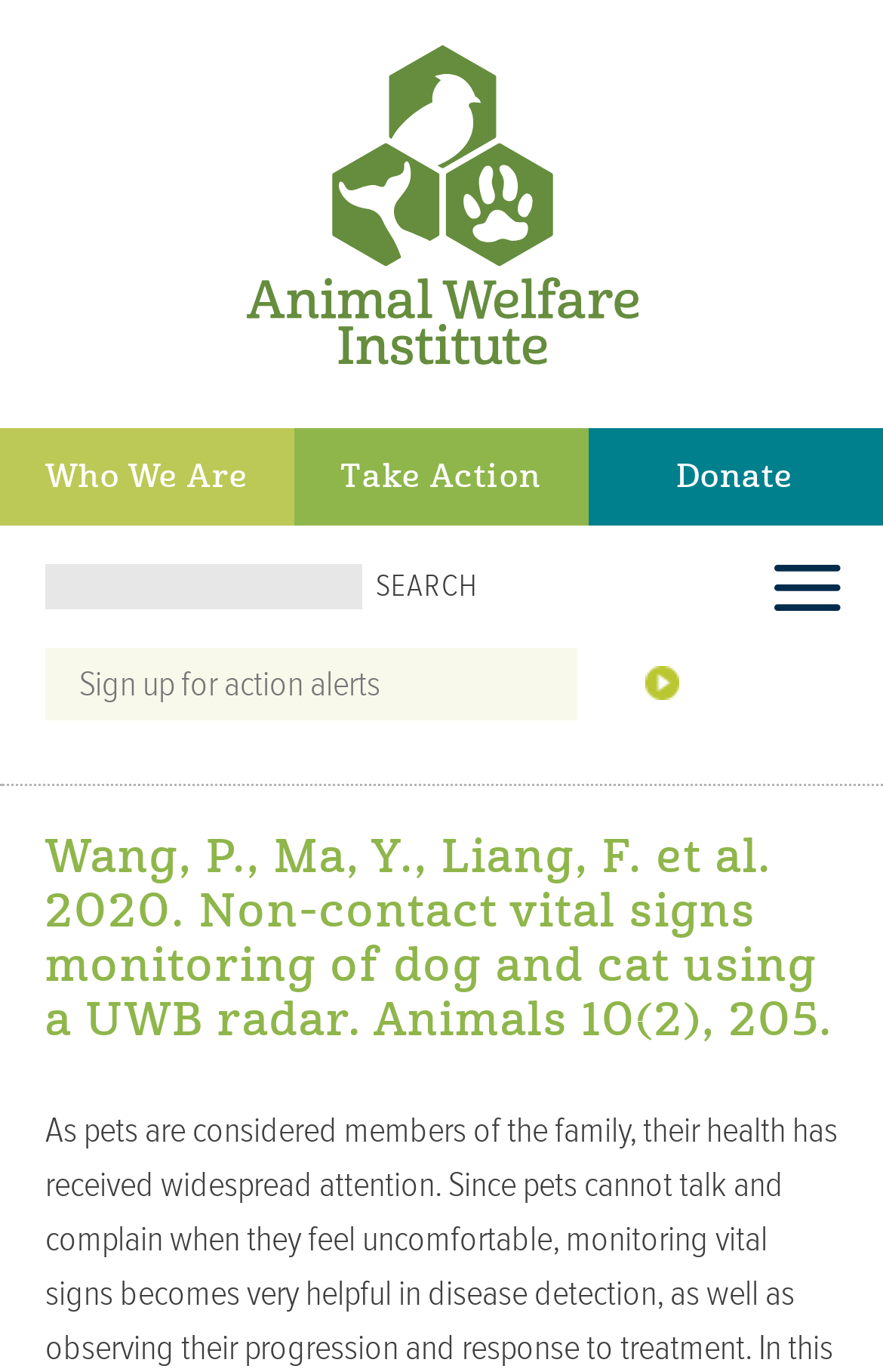Given the description "Who We Are", provide the bounding box coordinates of the corresponding UI element.

[0.0, 0.312, 0.333, 0.383]